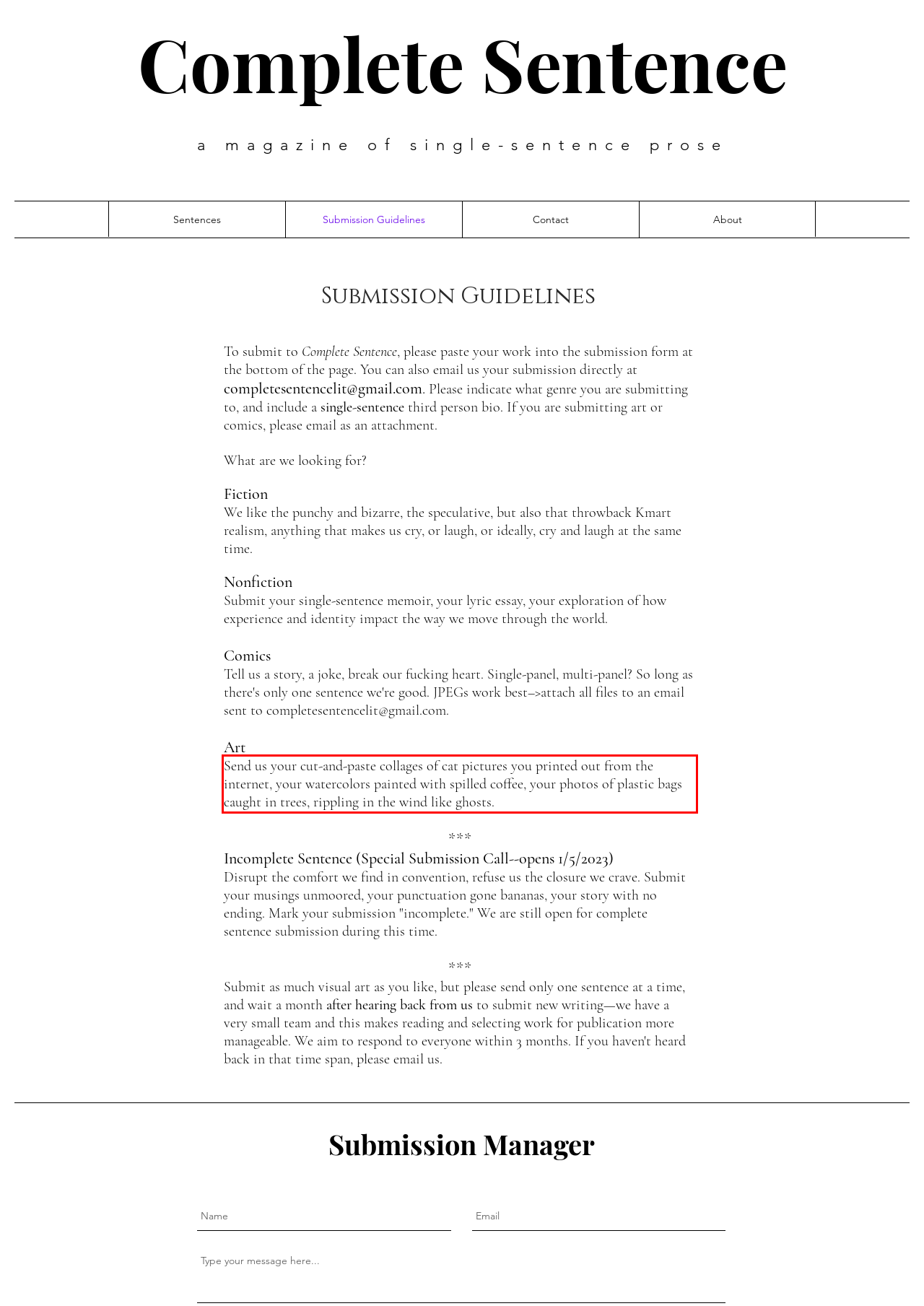Please look at the webpage screenshot and extract the text enclosed by the red bounding box.

Send us your cut-and-paste collages of cat pictures you printed out from the internet, your watercolors painted with spilled coffee, your photos of plastic bags caught in trees, rippling in the wind like ghosts.